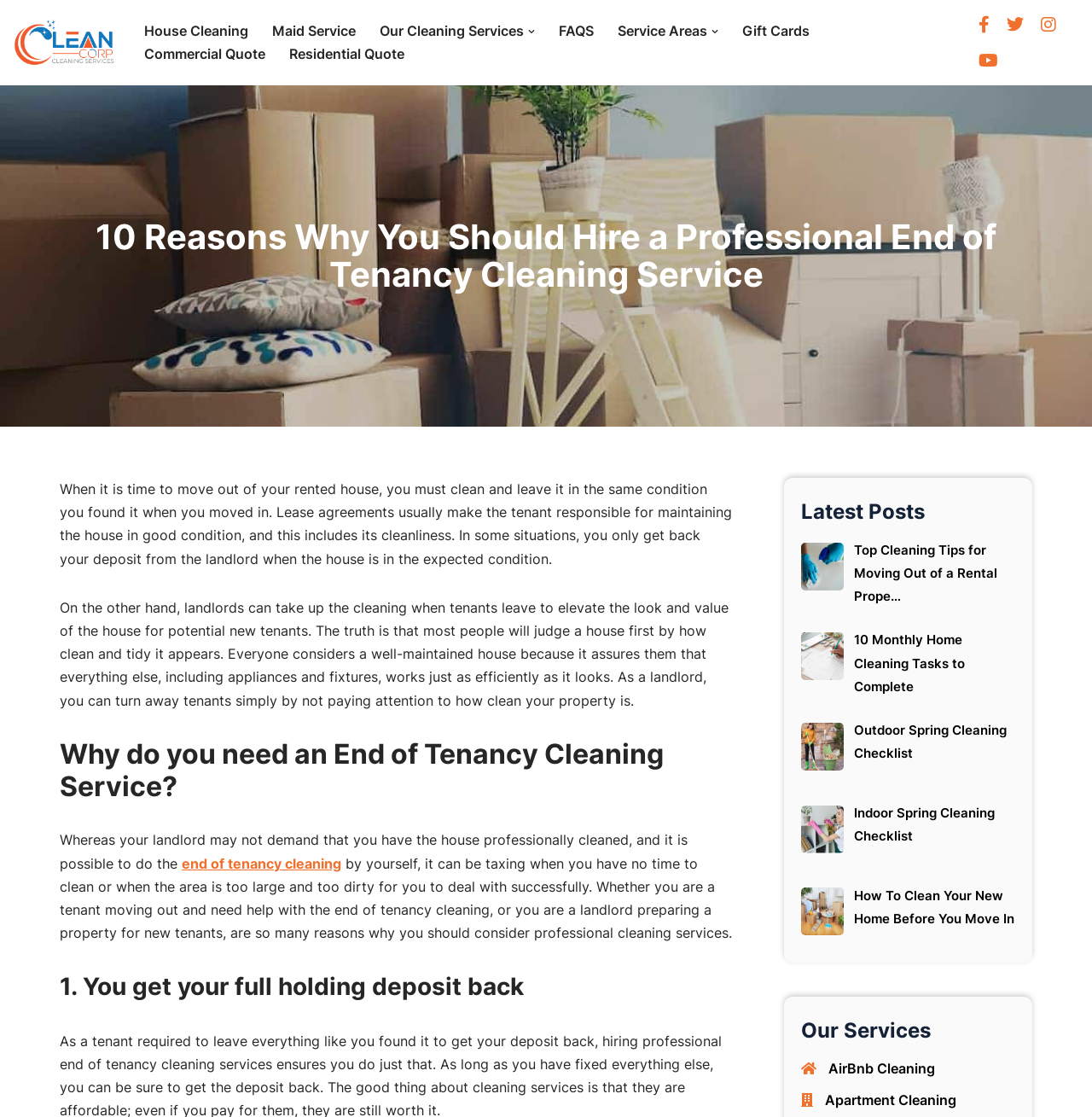Please identify the bounding box coordinates of the element's region that needs to be clicked to fulfill the following instruction: "Toggle the sidebar and navigation". The bounding box coordinates should consist of four float numbers between 0 and 1, i.e., [left, top, right, bottom].

None